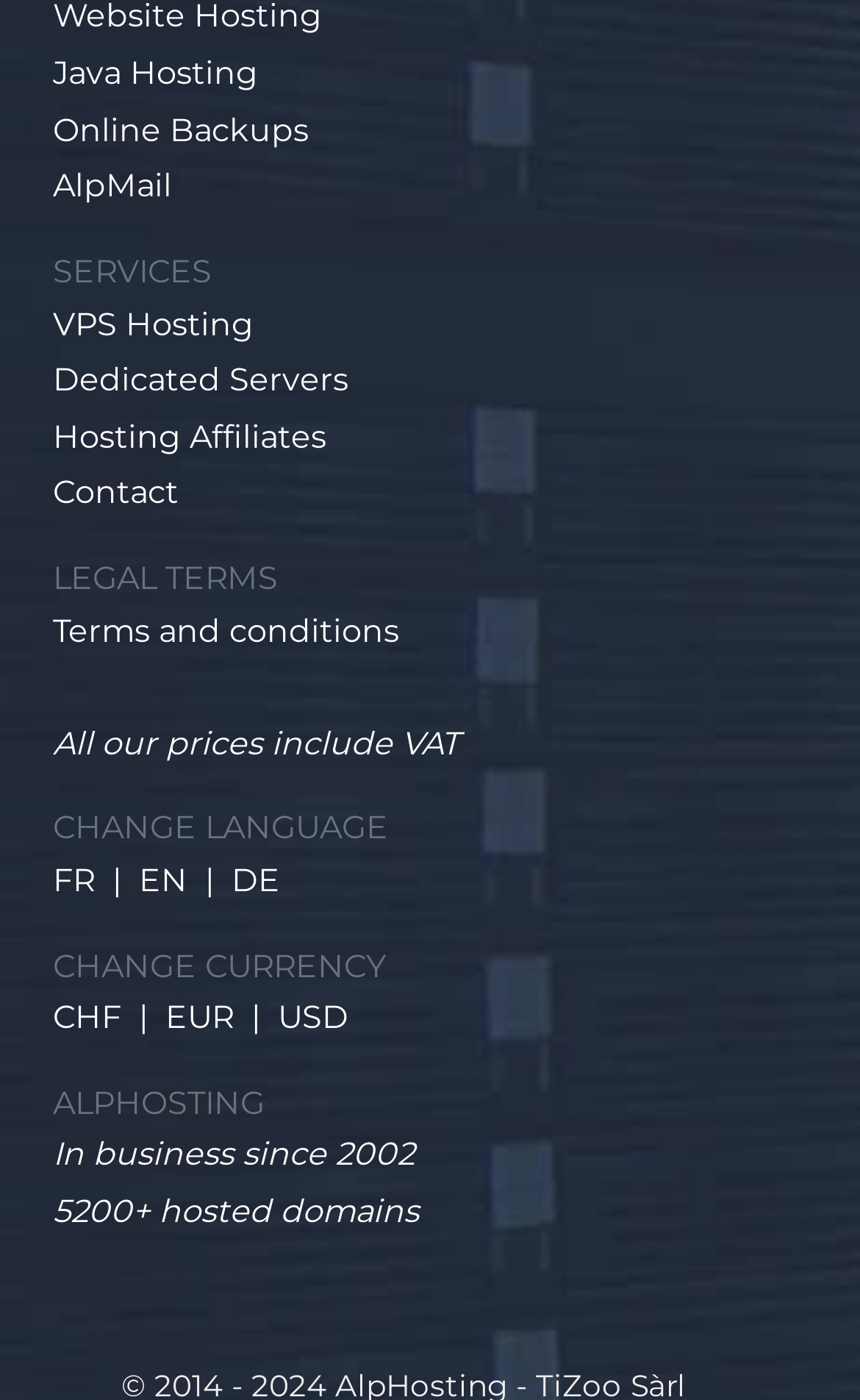Find the bounding box coordinates for the UI element whose description is: "Online Backups". The coordinates should be four float numbers between 0 and 1, in the format [left, top, right, bottom].

[0.062, 0.078, 0.359, 0.107]